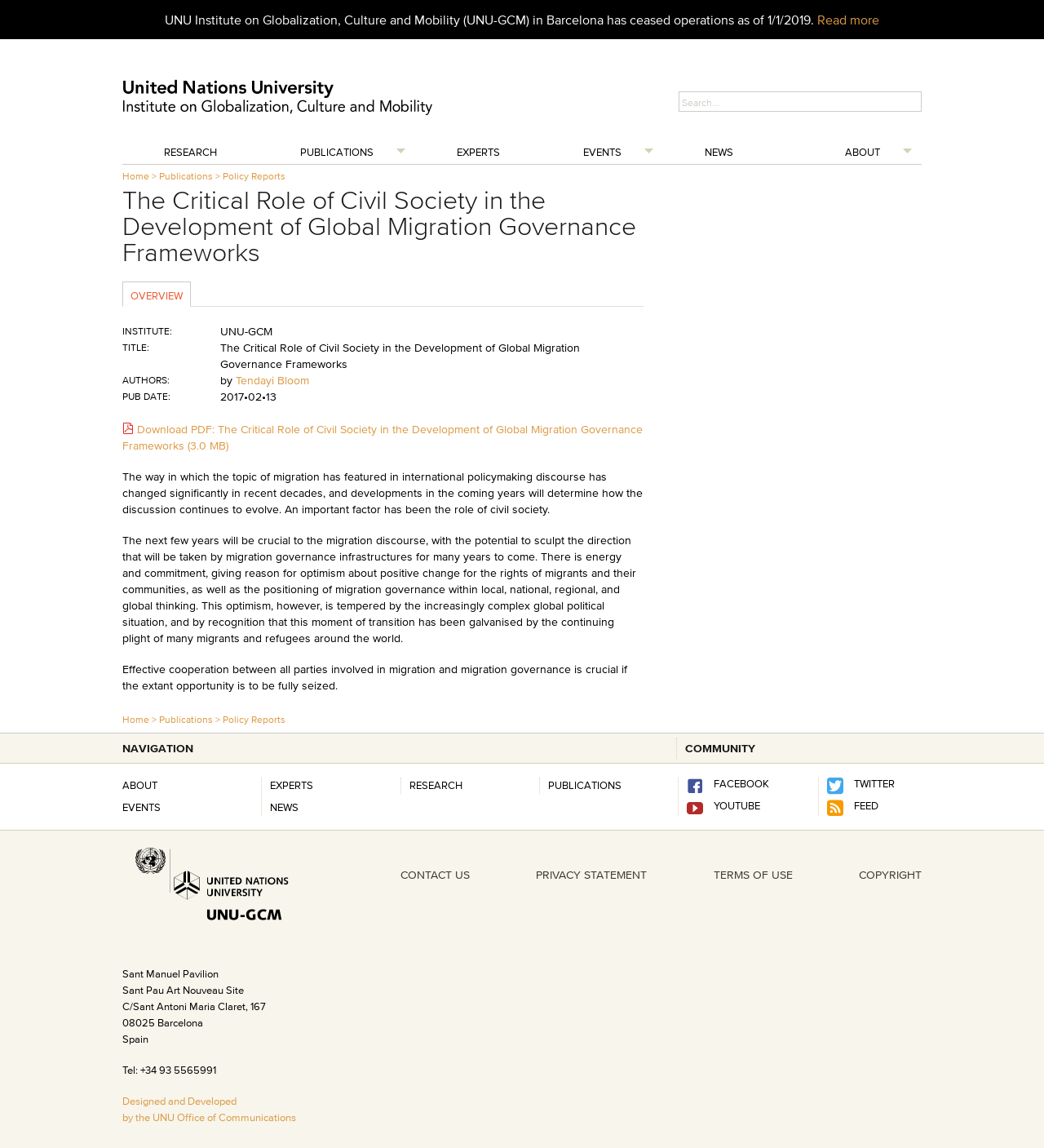Locate the bounding box coordinates of the element you need to click to accomplish the task described by this instruction: "Read more about UNU-GCM".

[0.783, 0.009, 0.842, 0.025]